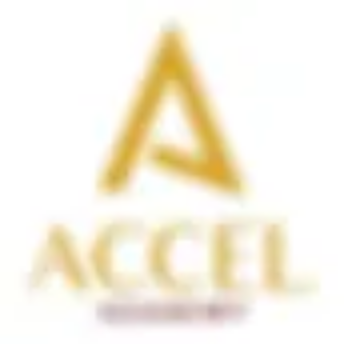Answer the following inquiry with a single word or phrase:
What is the font style of the name 'ACCEL'?

Bold